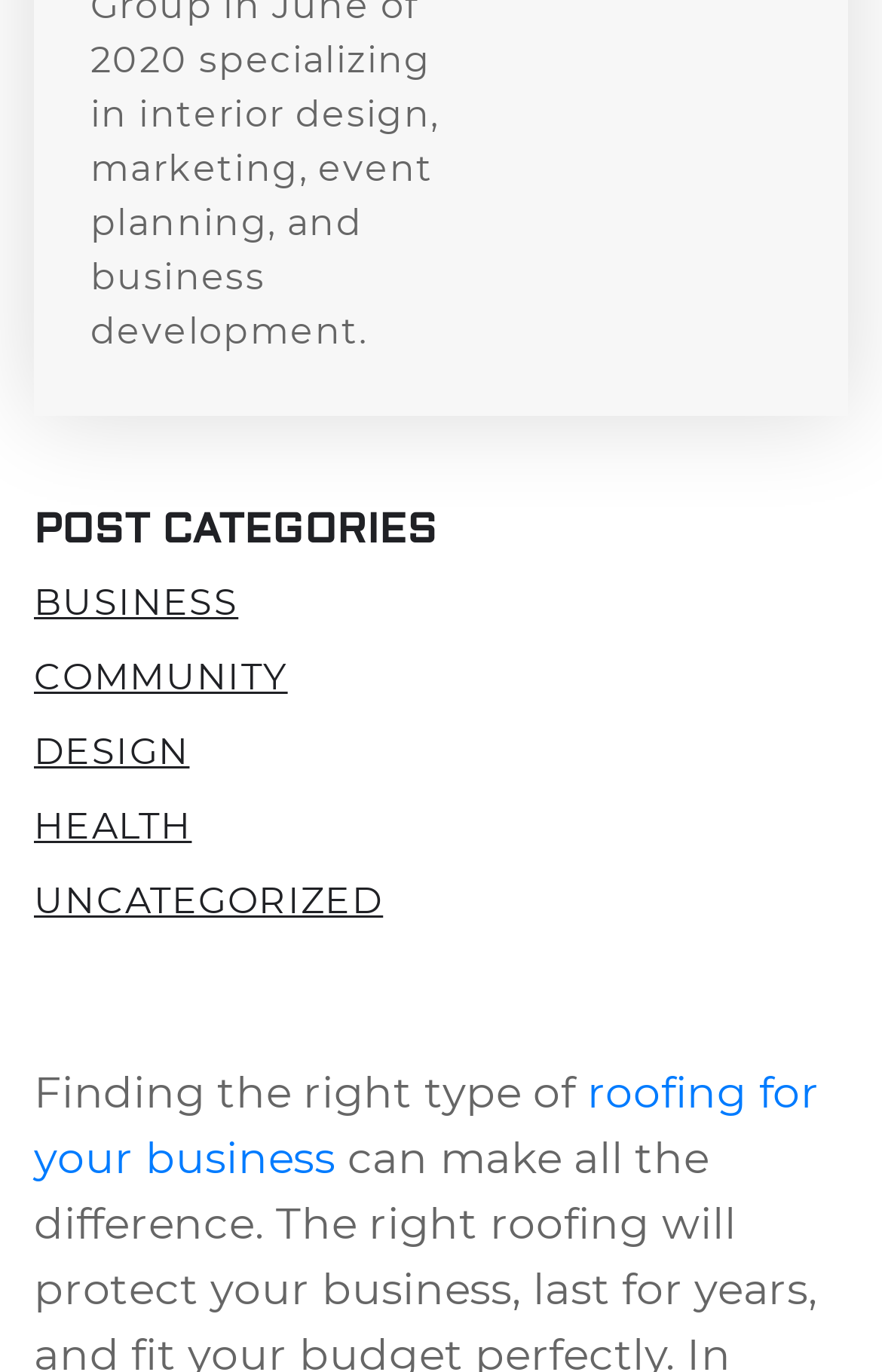How many links are under 'POST CATEGORIES'?
Refer to the image and provide a one-word or short phrase answer.

5